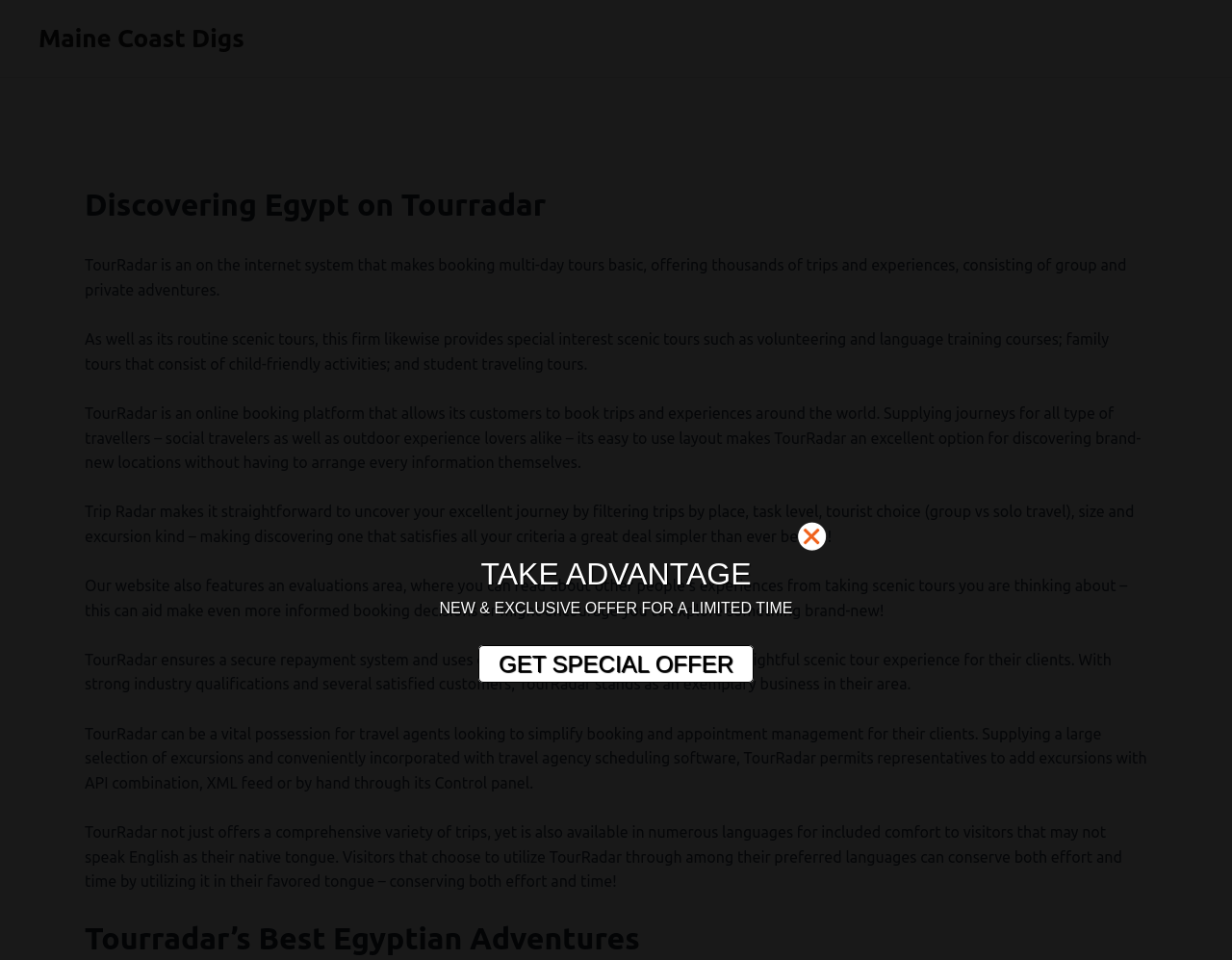Highlight the bounding box of the UI element that corresponds to this description: "Maine Coast Digs".

[0.031, 0.025, 0.198, 0.055]